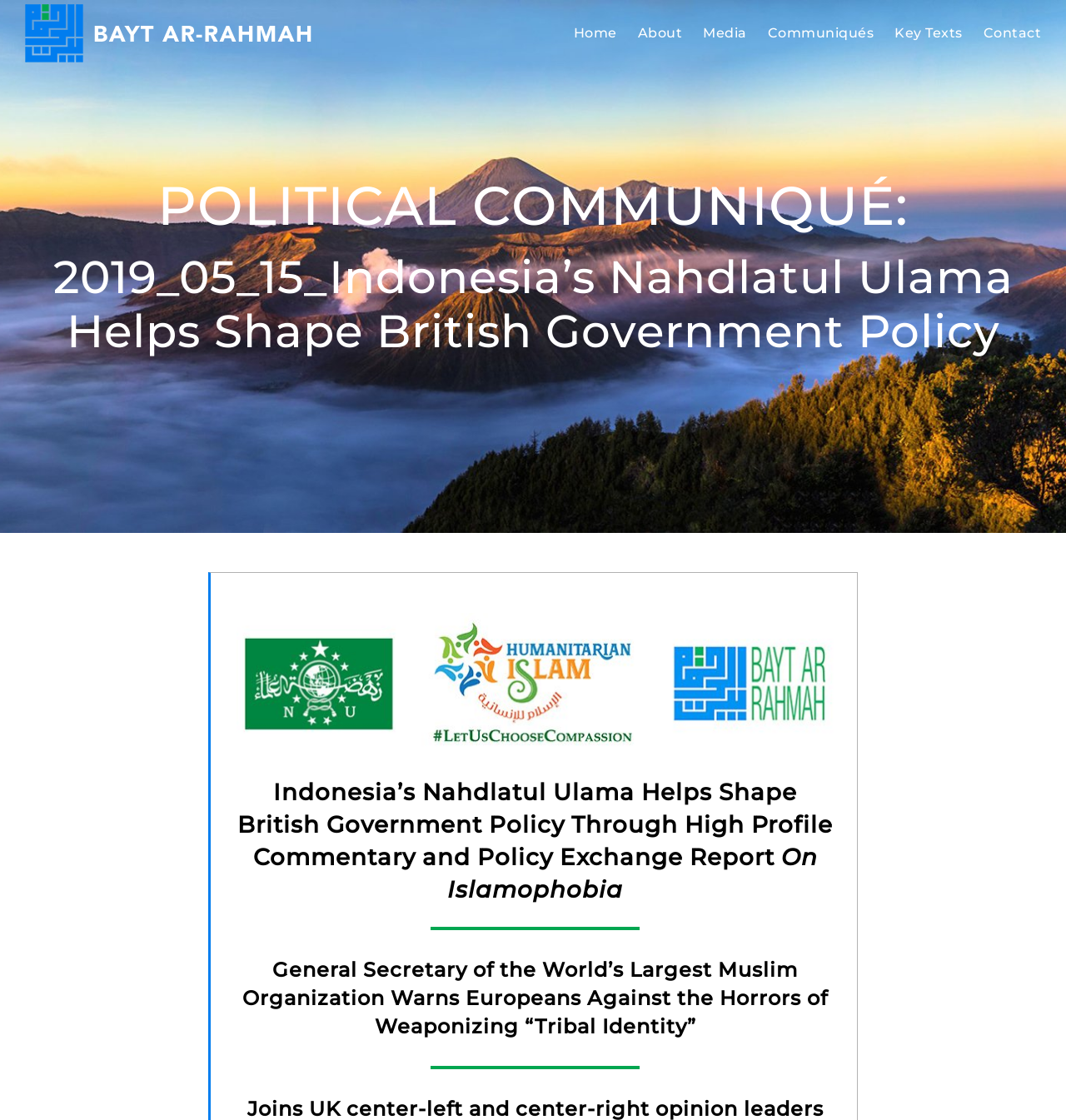What is the purpose of the link at the bottom right corner?
Refer to the screenshot and respond with a concise word or phrase.

Go to Top